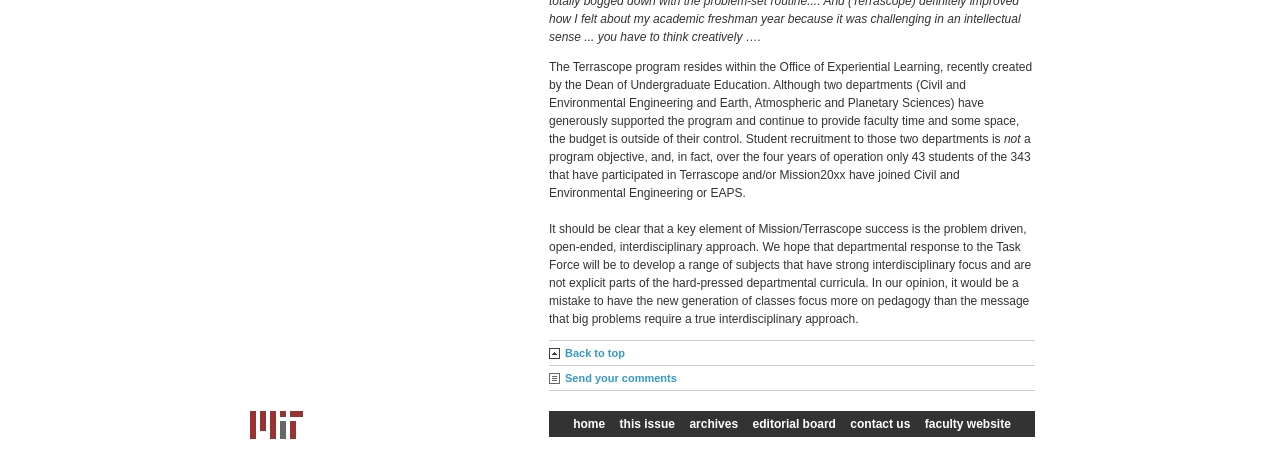Respond with a single word or phrase:
How many links are in the footer of the page?

6